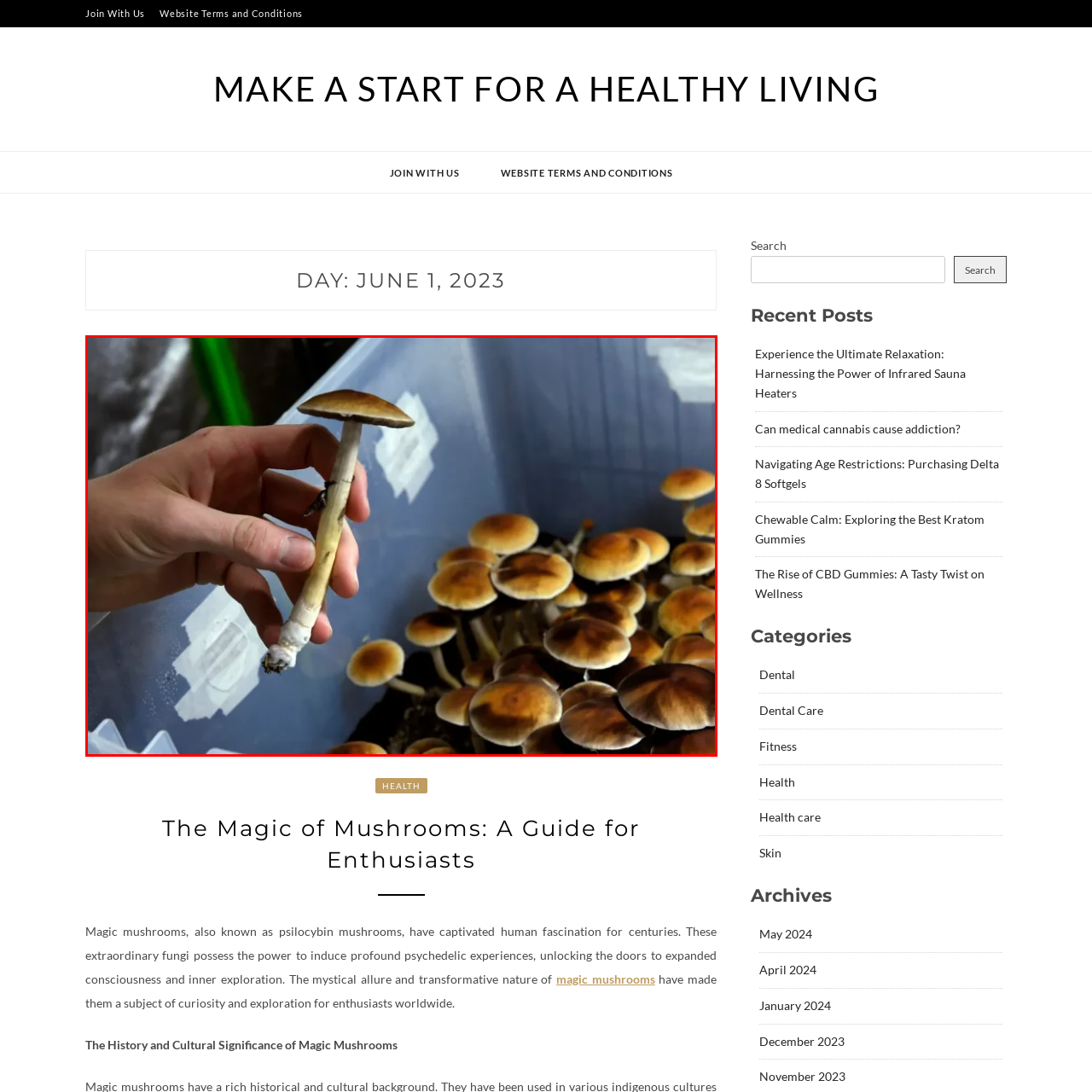What is the color of the mushroom stem? Check the image surrounded by the red bounding box and reply with a single word or a short phrase.

Lighter